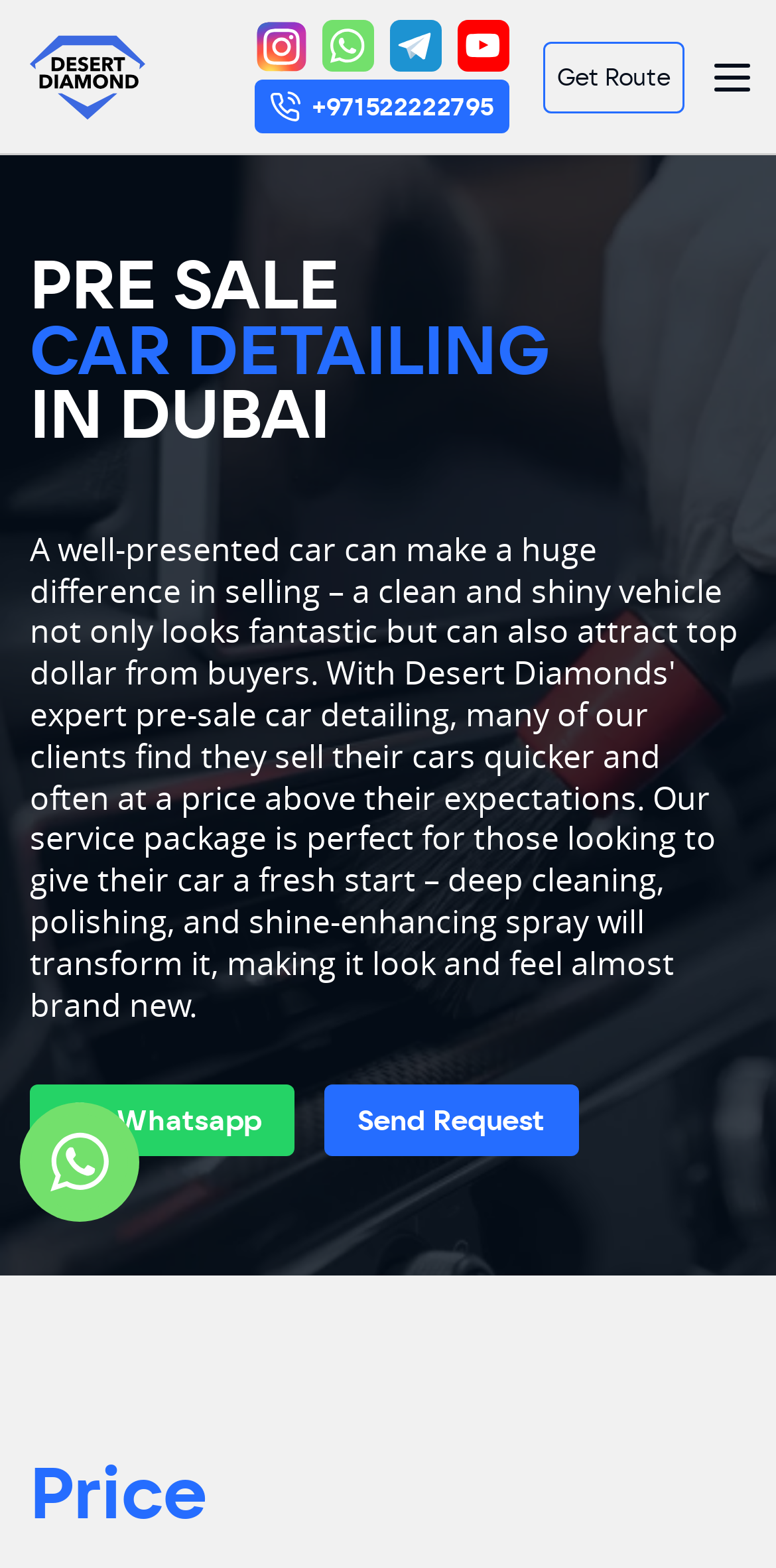Offer a thorough description of the webpage.

The webpage is about pre-sale car detailing services in Dubai, specifically highlighting Desert Diamond's professional car preparation for sale. At the top-left corner, there is a link and an image with the text "Car Detailing Dubai". 

Below this, there are social media links, including Instagram, WhatsApp, Telegram, and YouTube, each accompanied by its respective icon. These links are positioned horizontally, with Instagram on the left and YouTube on the right.

To the right of the social media links, there is a button with a phone number "+971522222795" and a small icon next to it. Below this button, there is another button labeled "Get Route".

The main content of the webpage starts with a large heading "PRE SALE CAR DETAILING IN DUBAI" that spans almost the entire width of the page. 

Below this heading, there is a WhatsApp link on the left, accompanied by a small icon. On the right, there is a "Send Request" button. 

At the very bottom of the page, there is a heading labeled "Price". There is also another WhatsApp link on the left side of the page, near the bottom.